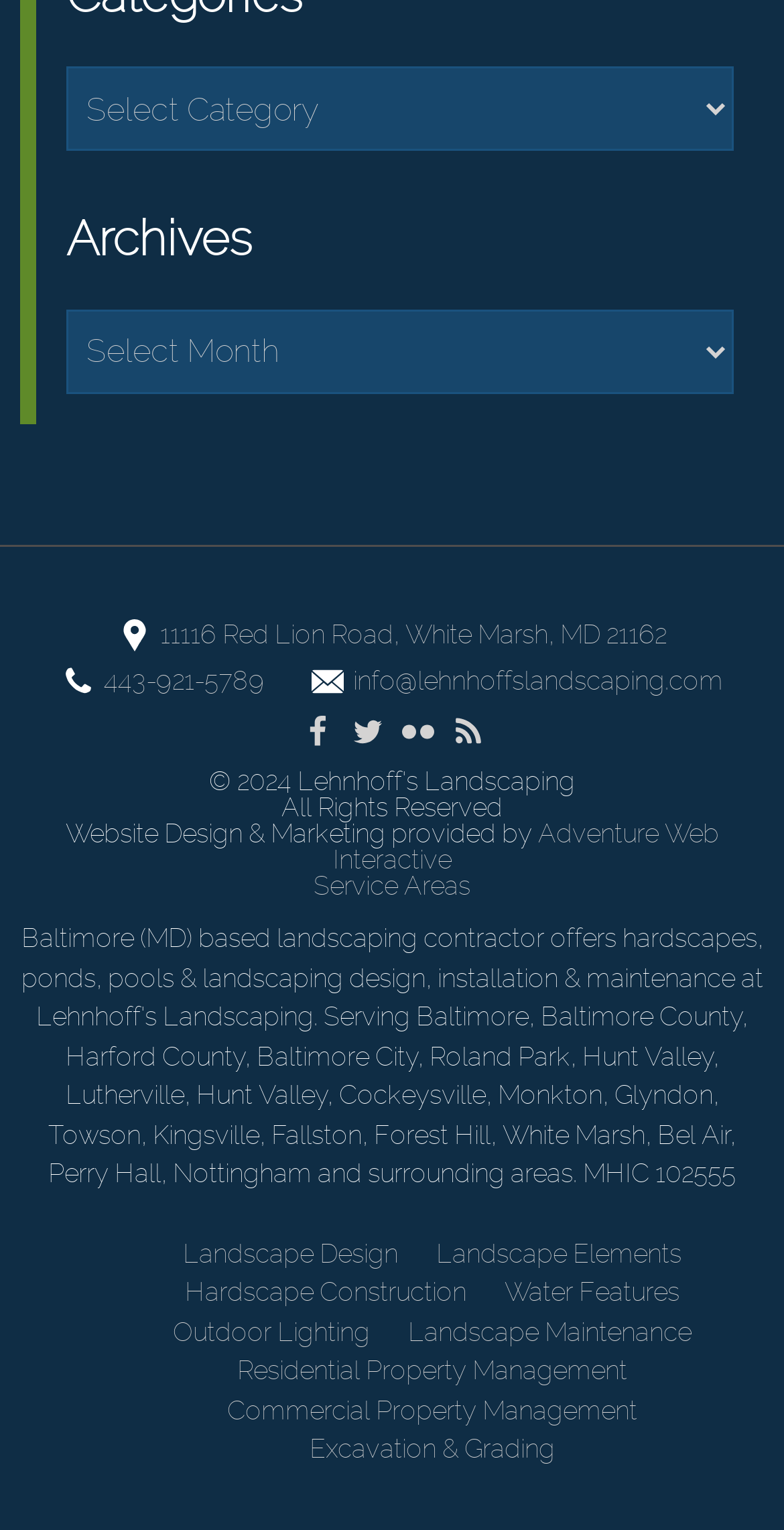Who designed the company's website?
Give a one-word or short phrase answer based on the image.

Adventure Web Interactive